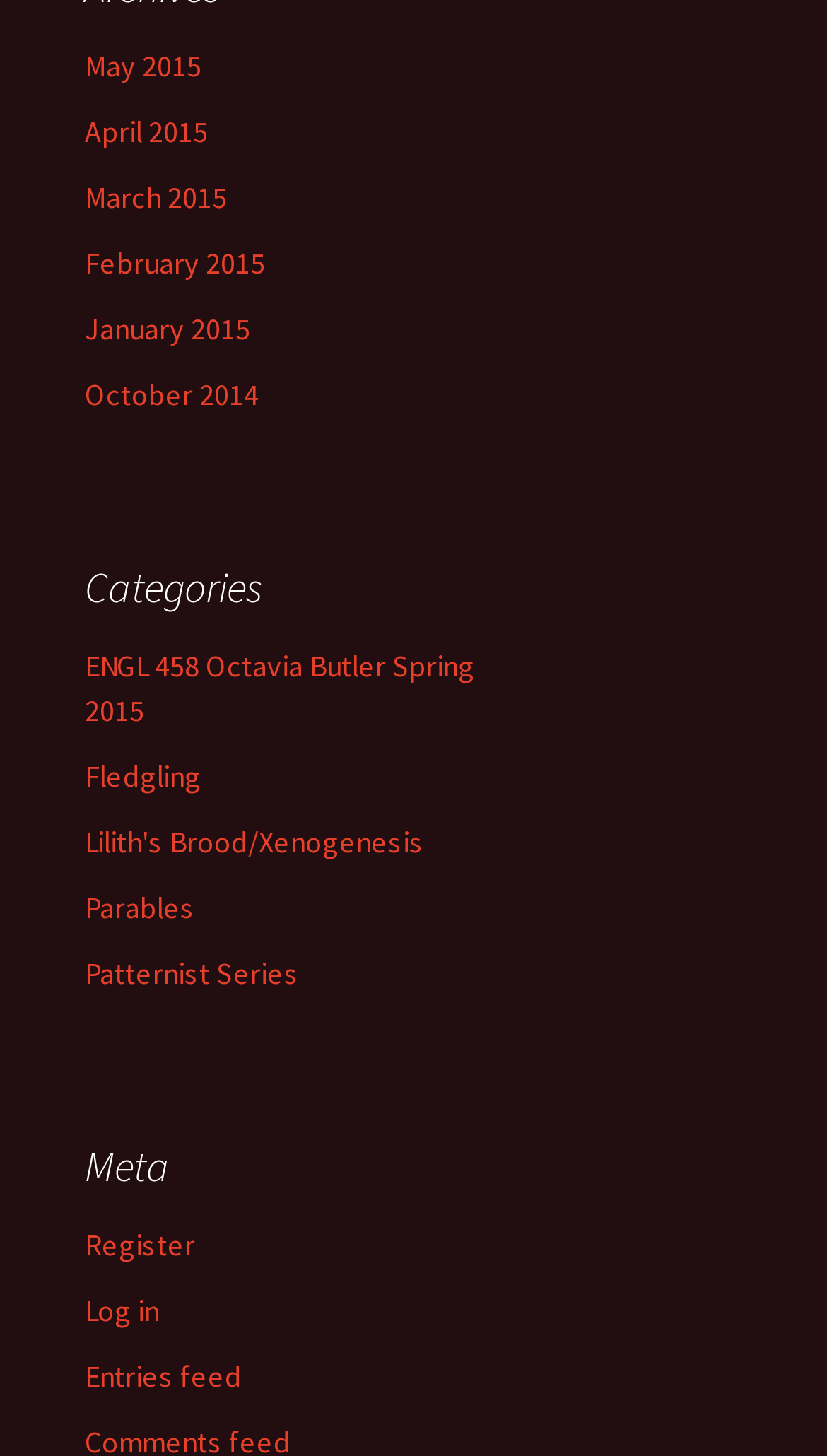Analyze the image and deliver a detailed answer to the question: What is the first month listed in the archives?

I looked at the list of archive links and found that the first one listed is 'May 2015'.